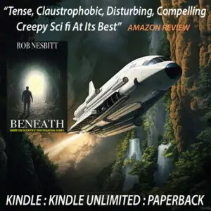What is the format of the review quote?
Give a single word or phrase answer based on the content of the image.

Impactful